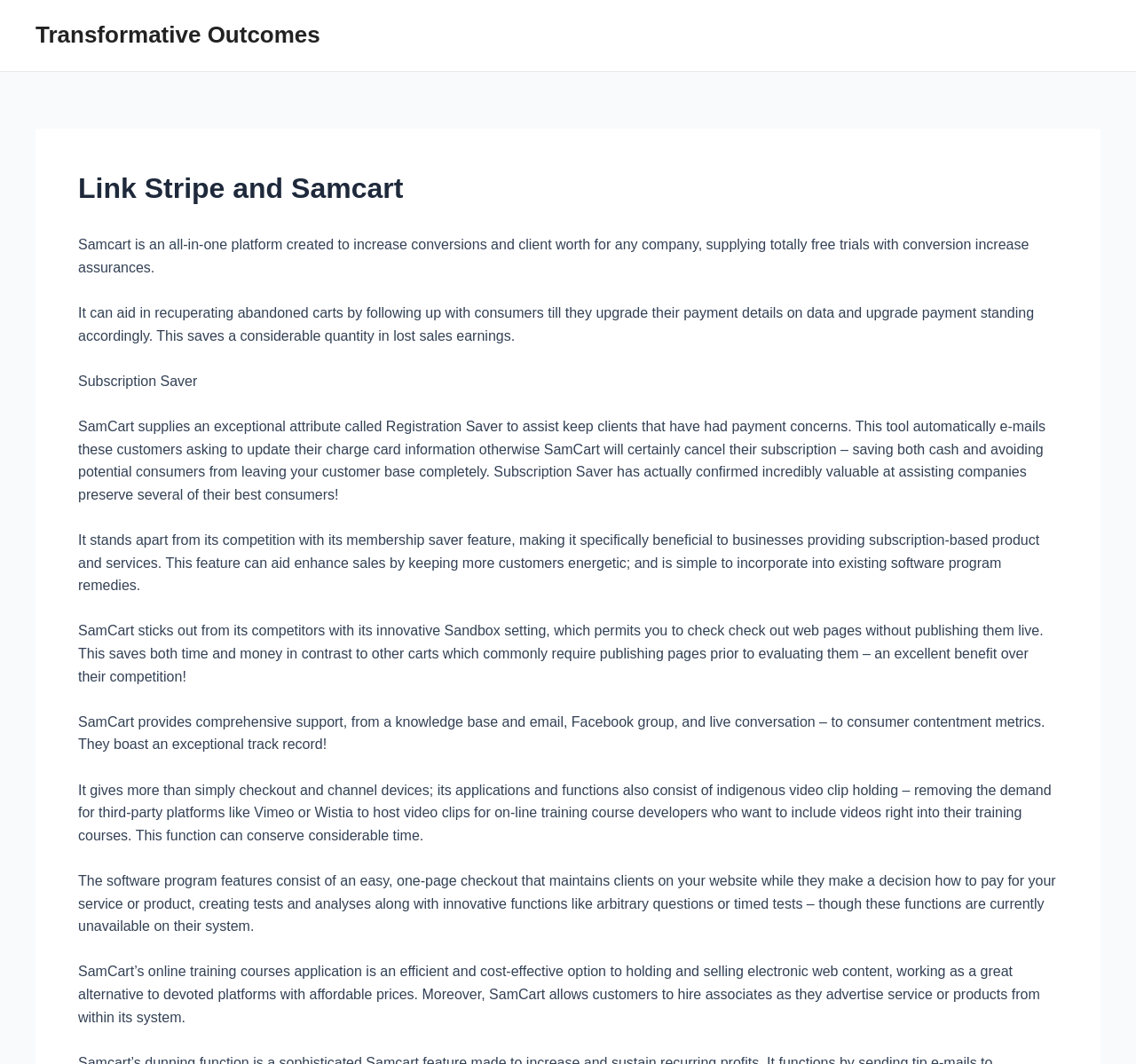What type of content can be hosted on SamCart?
Kindly give a detailed and elaborate answer to the question.

According to the webpage, SamCart provides native video hosting, eliminating the need for third-party platforms like Vimeo or Wistia to host videos for online course developers who want to include videos right into their courses.